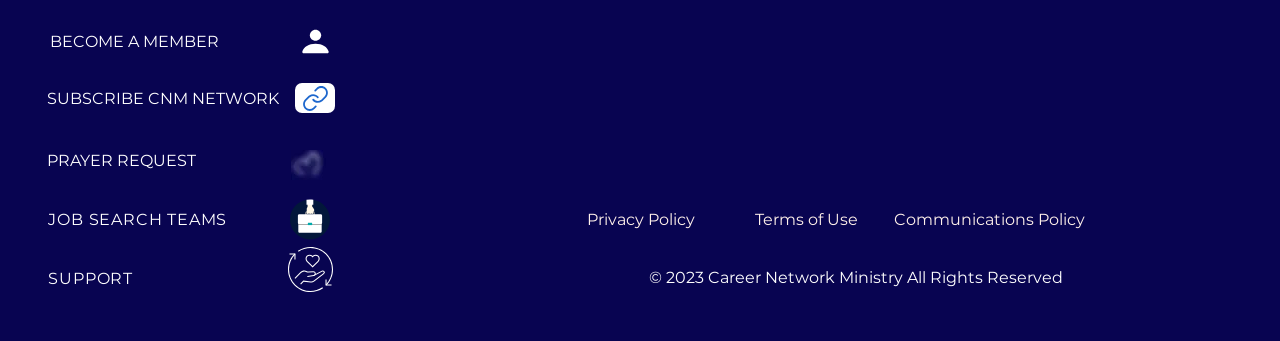Extract the bounding box coordinates of the UI element described: "BECOME A MEMBER". Provide the coordinates in the format [left, top, right, bottom] with values ranging from 0 to 1.

[0.227, 0.063, 0.266, 0.18]